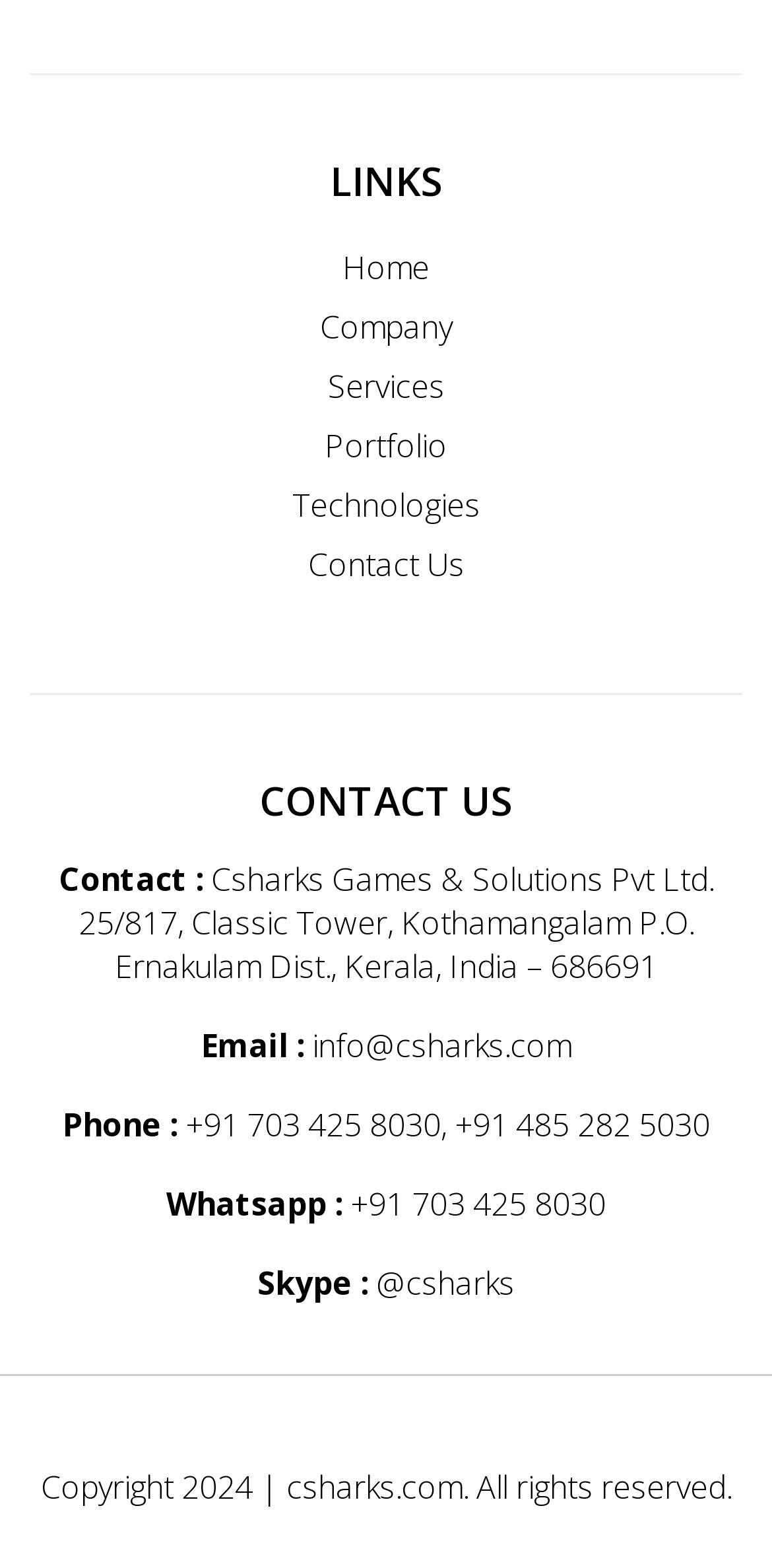Please identify the bounding box coordinates of the element on the webpage that should be clicked to follow this instruction: "call us using phone number". The bounding box coordinates should be given as four float numbers between 0 and 1, formatted as [left, top, right, bottom].

[0.24, 0.703, 0.571, 0.731]